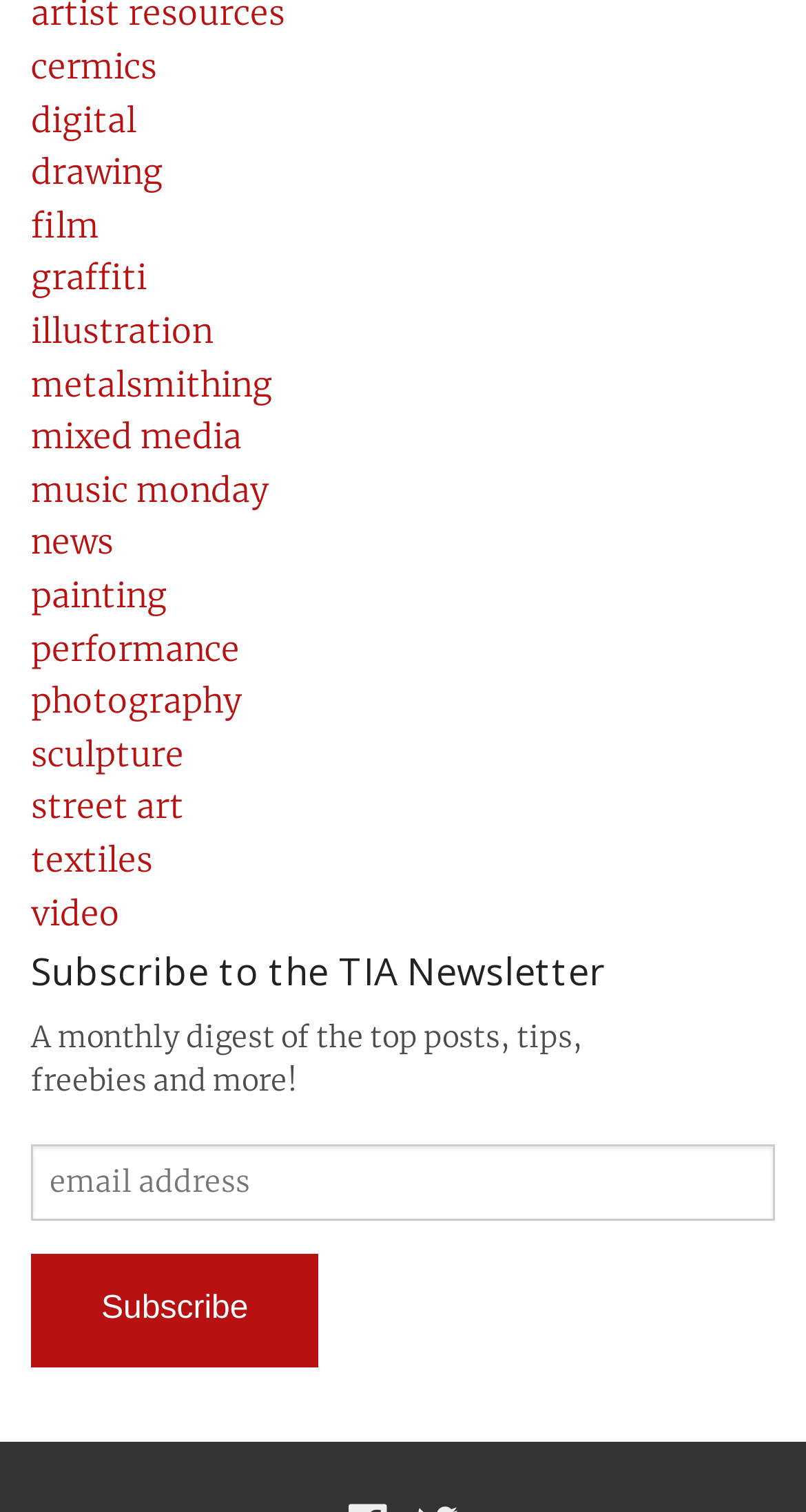Using the information from the screenshot, answer the following question thoroughly:
How often is the newsletter sent out?

The webpage describes the newsletter as 'A monthly digest', which implies that it is sent out on a monthly basis.